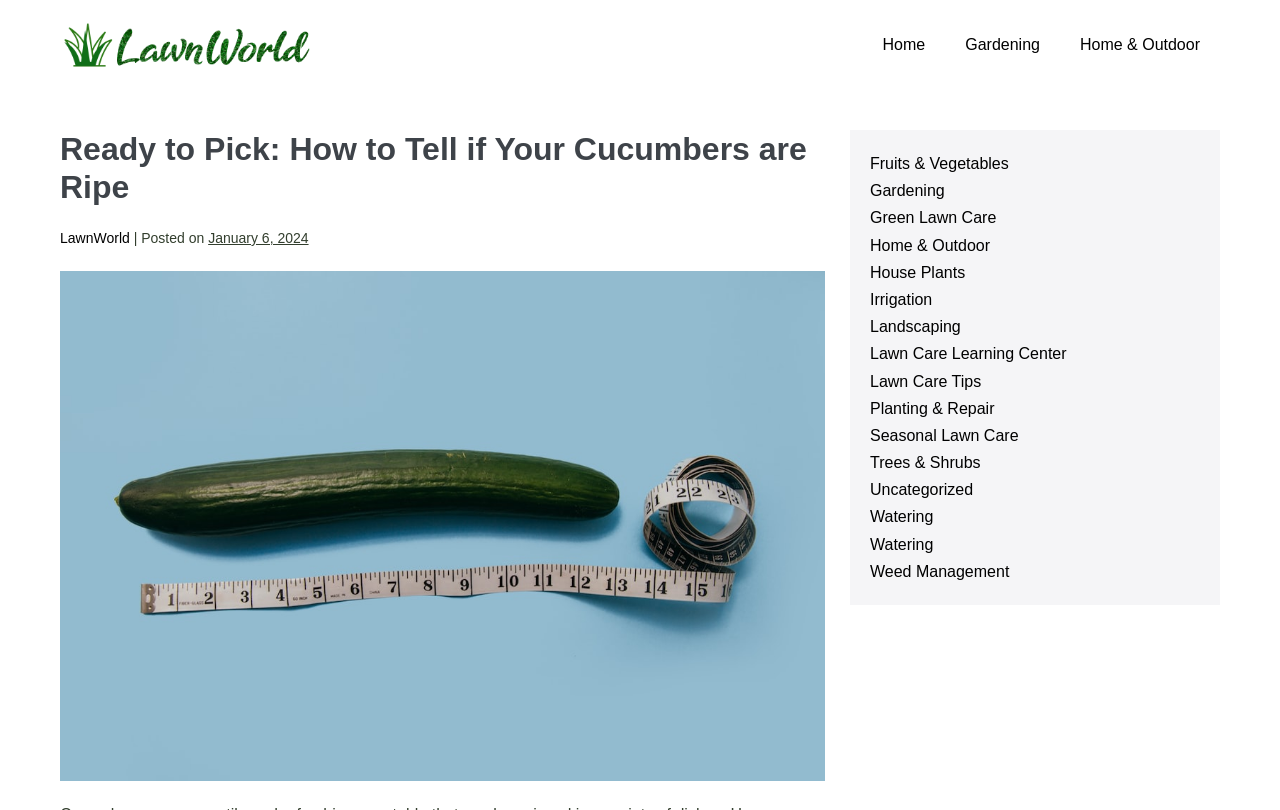Identify the headline of the webpage and generate its text content.

Ready to Pick: How to Tell if Your Cucumbers are Ripe